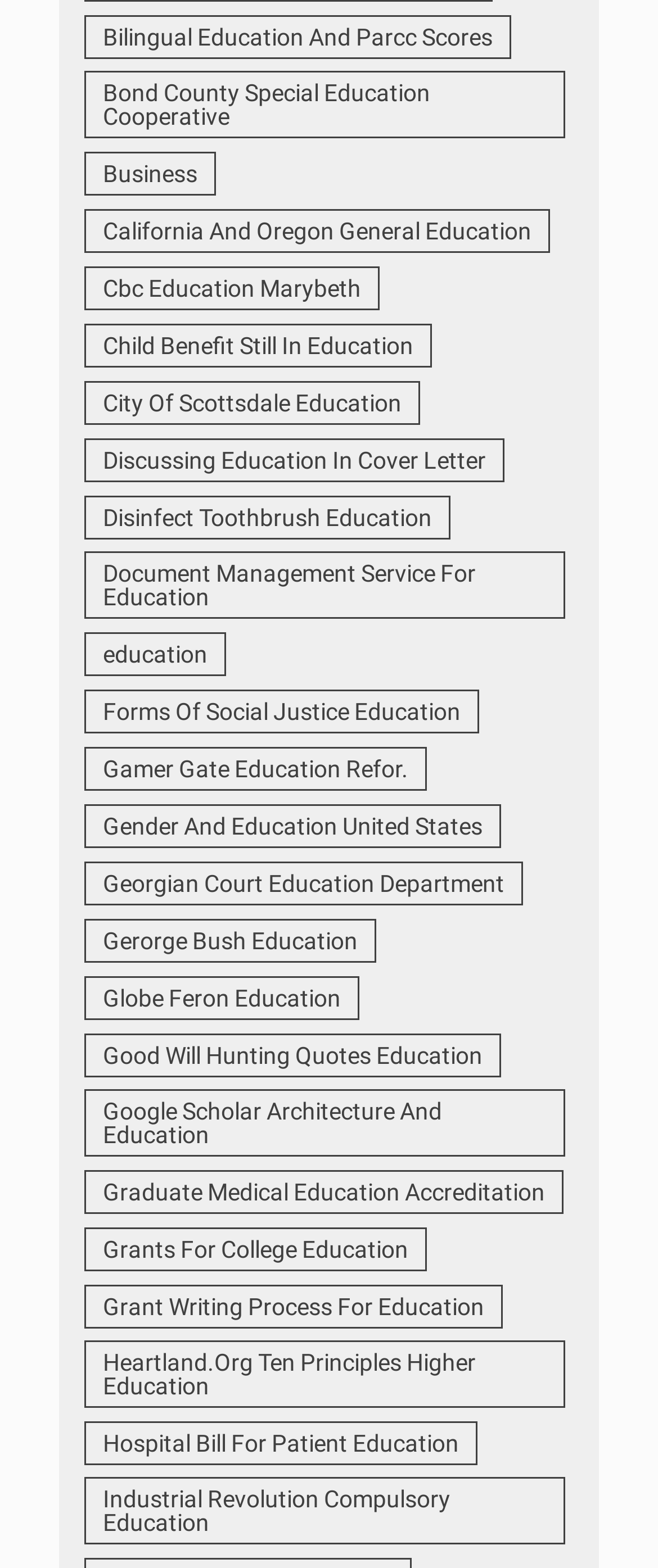Please find the bounding box coordinates of the element that must be clicked to perform the given instruction: "Learn about education". The coordinates should be four float numbers from 0 to 1, i.e., [left, top, right, bottom].

[0.128, 0.403, 0.344, 0.431]